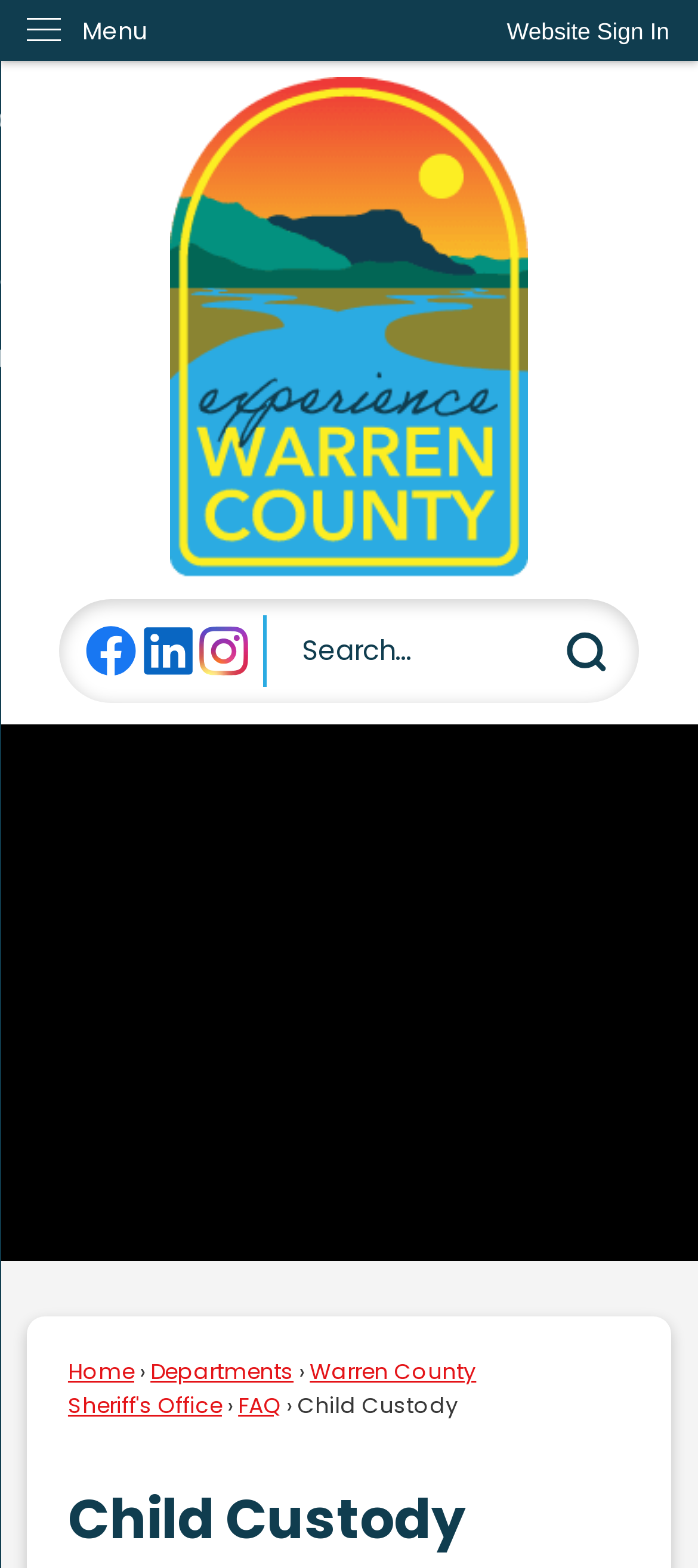Provide a brief response to the question below using a single word or phrase: 
What is the name of the county?

Warren County